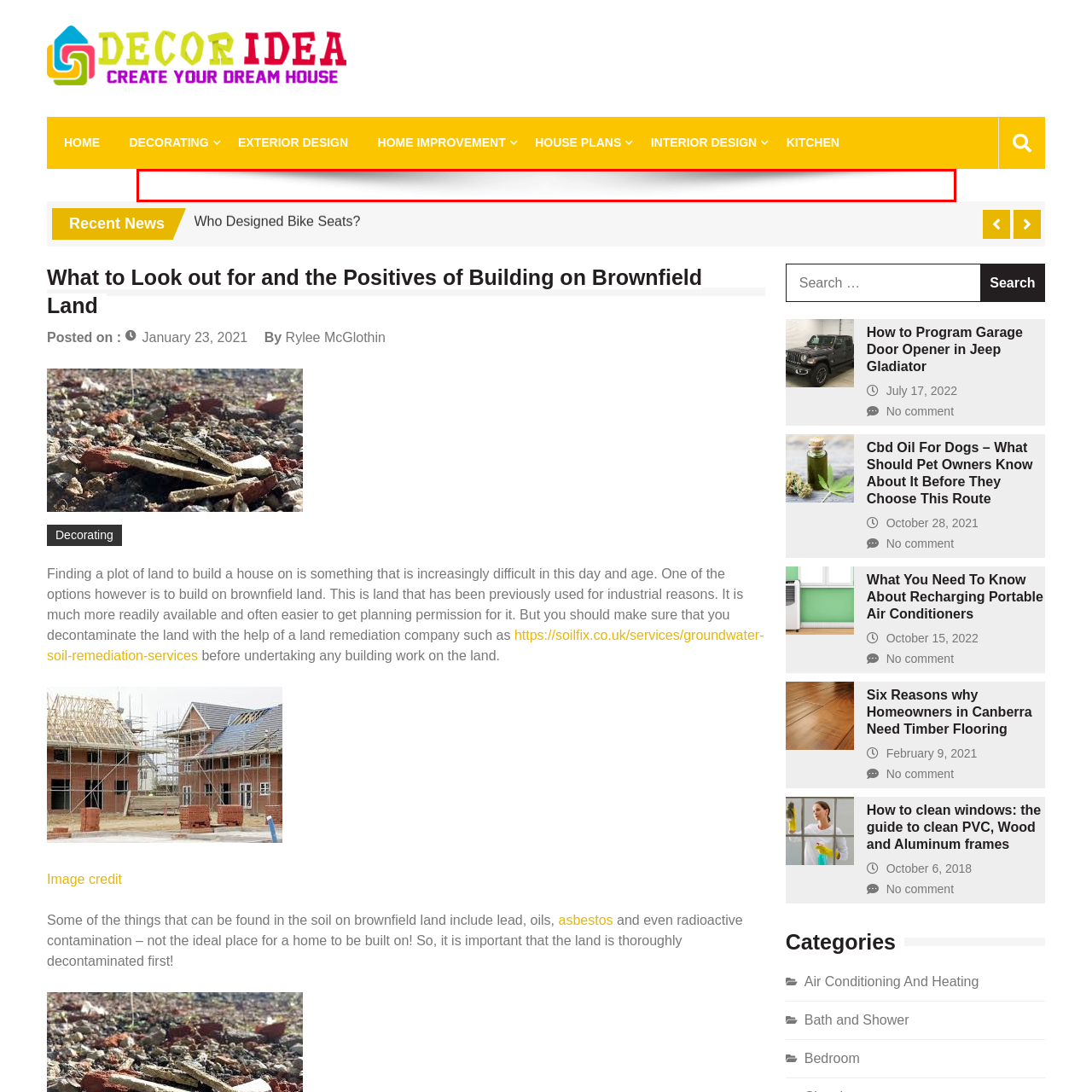What aesthetic does the image embody?
Inspect the image portion within the red bounding box and deliver a detailed answer to the question.

The caption describes the image as having a minimalistic aesthetic that can complement a variety of styles and themes, which is evident from its simple and calming color scheme.